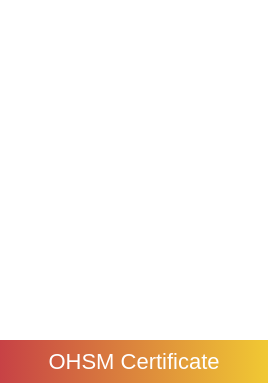What is the color transition of the background?
Examine the webpage screenshot and provide an in-depth answer to the question.

The certificate is visually presented against a gradient background, transitioning from shades of red to yellow, further emphasizing its significance.